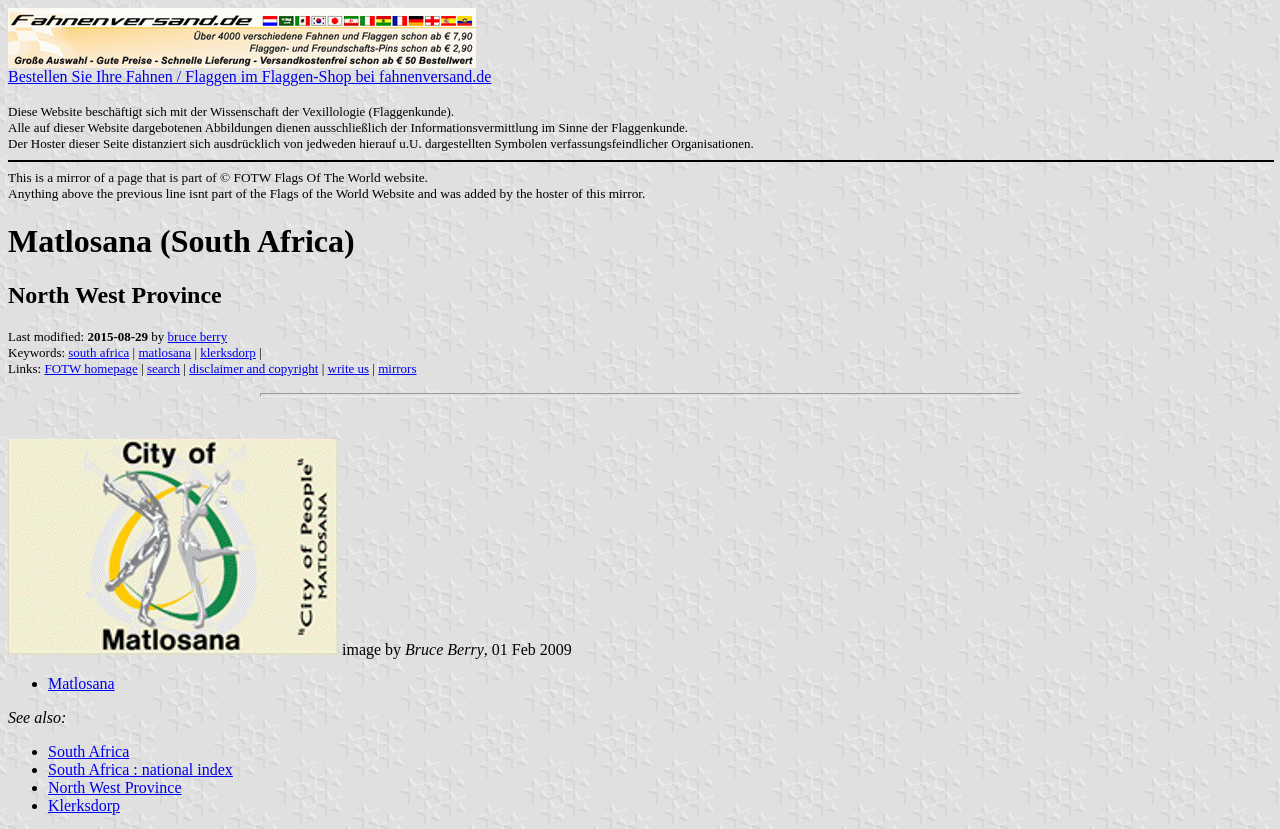Can you specify the bounding box coordinates of the area that needs to be clicked to fulfill the following instruction: "Visit the FOTW homepage"?

[0.035, 0.435, 0.108, 0.453]